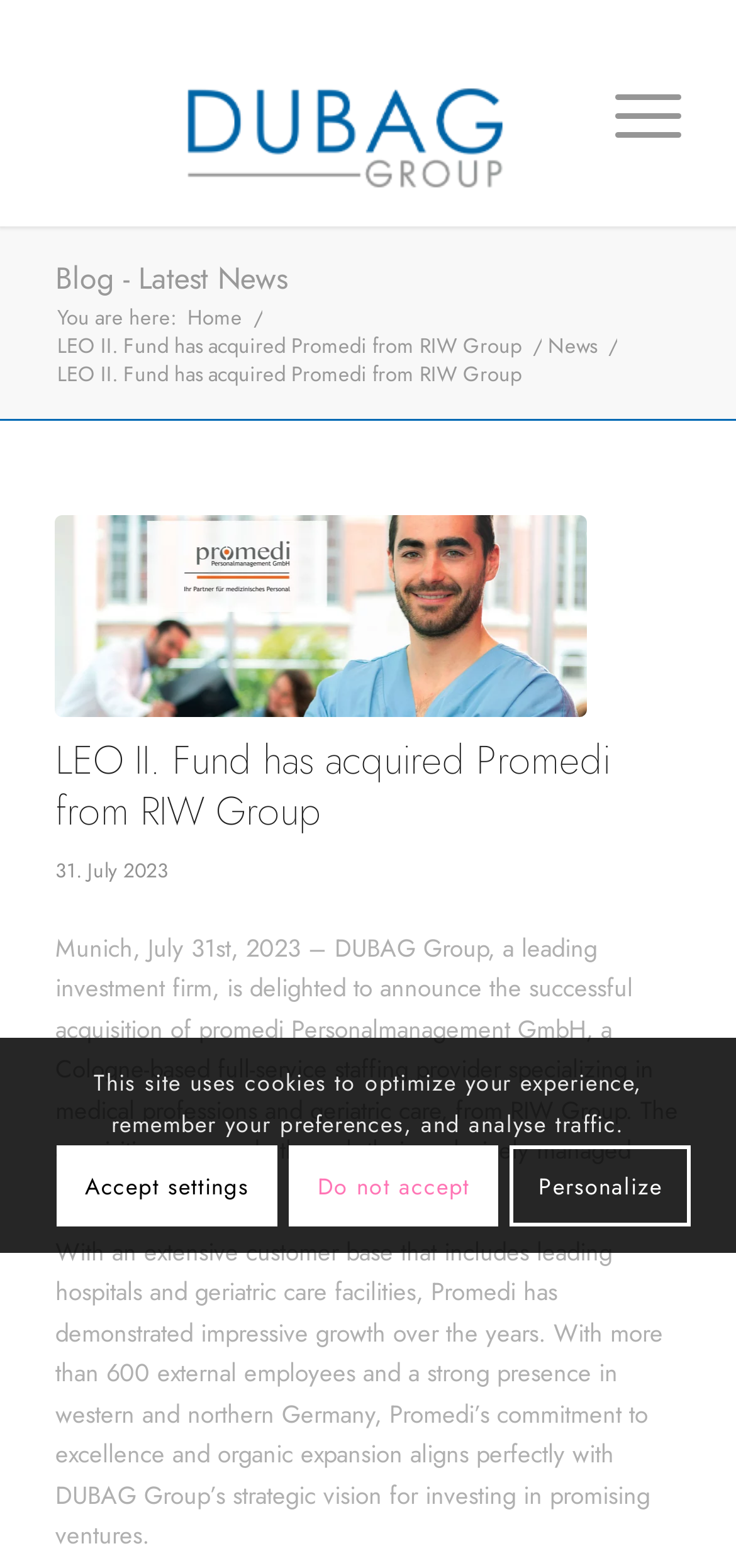Answer the following query concisely with a single word or phrase:
How many external employees does Promedi have?

over 600